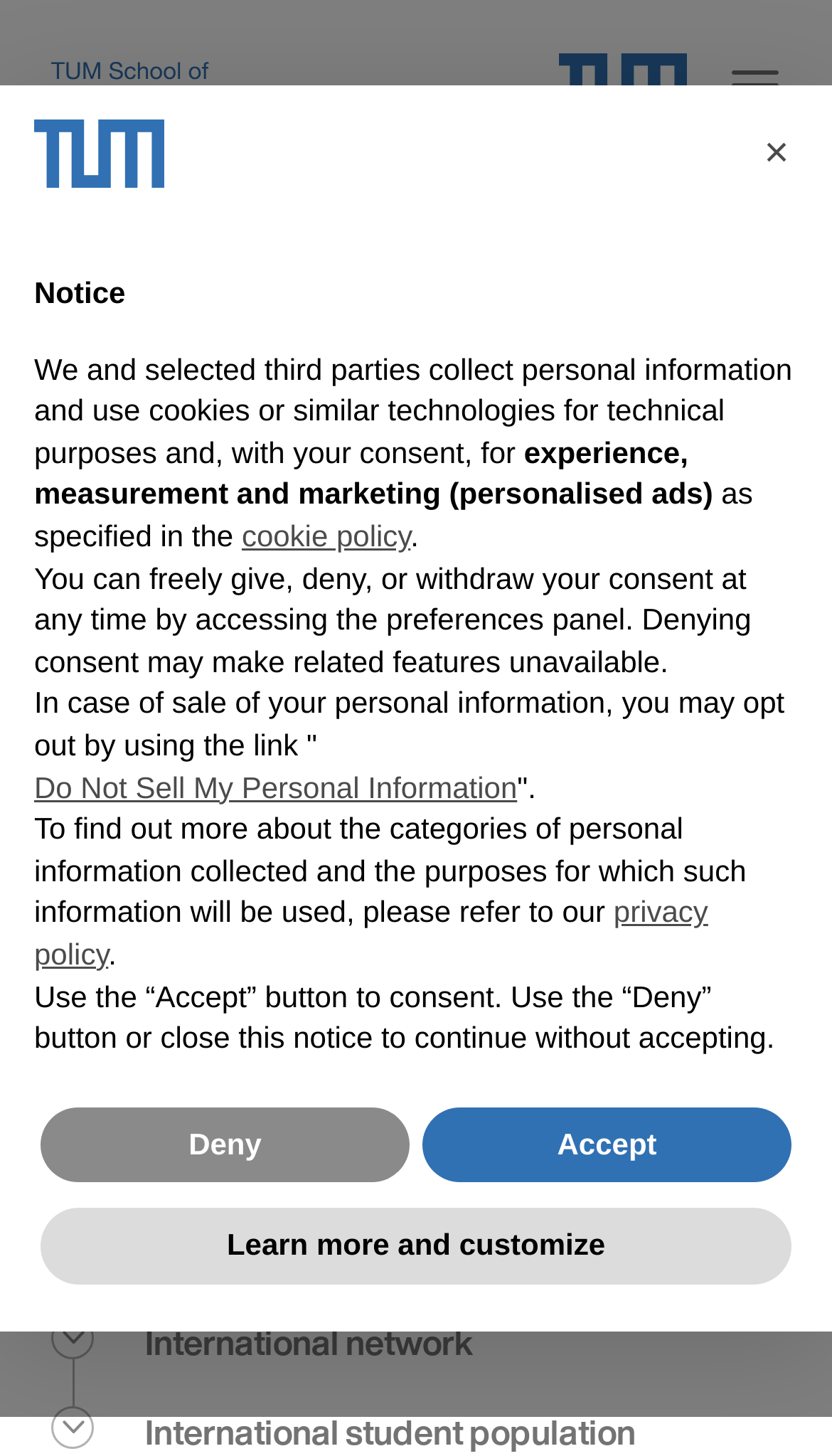Locate the bounding box coordinates of the item that should be clicked to fulfill the instruction: "Open TUM website in new window".

[0.672, 0.036, 0.826, 0.081]